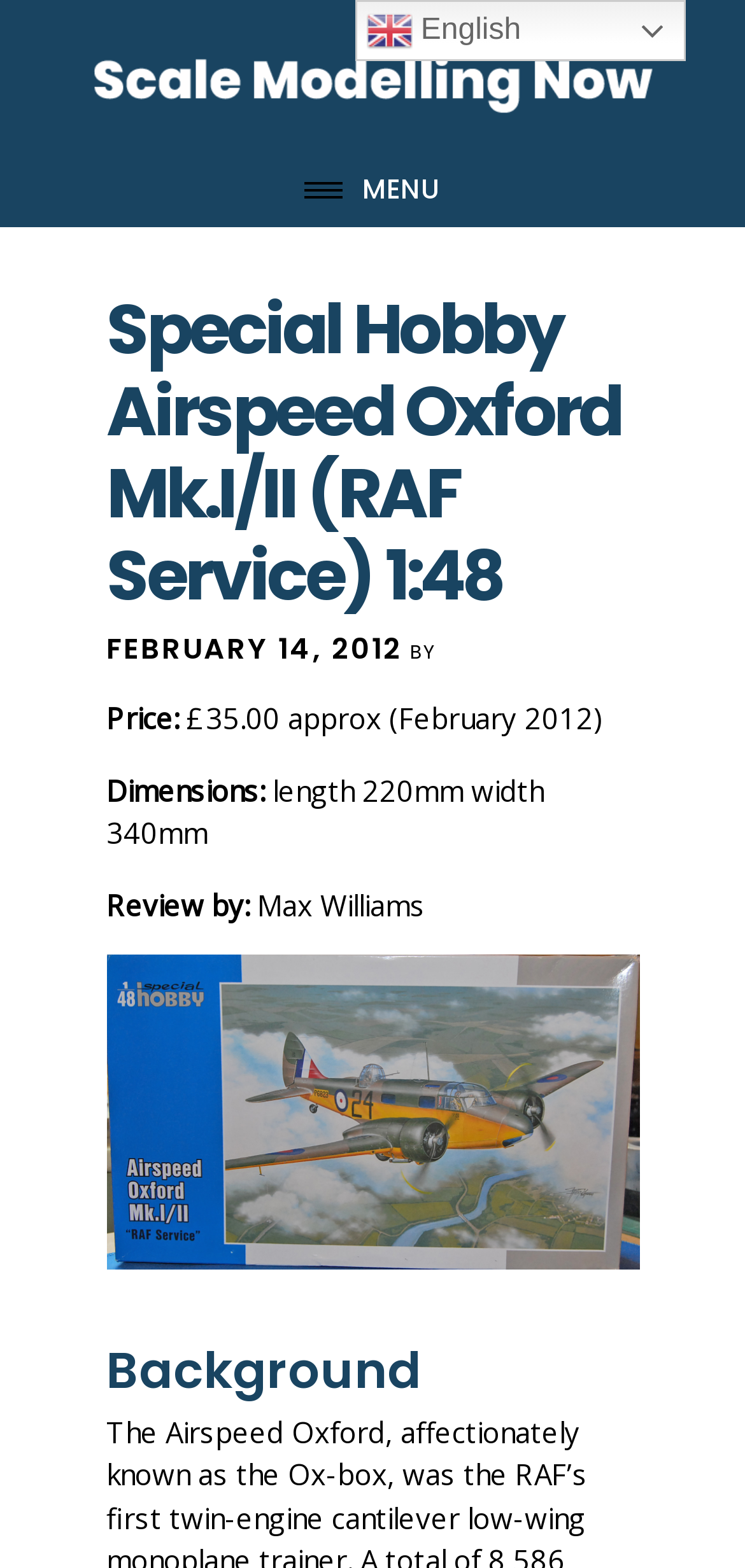Provide a brief response to the question below using a single word or phrase: 
What are the dimensions of the model?

220mm x 340mm